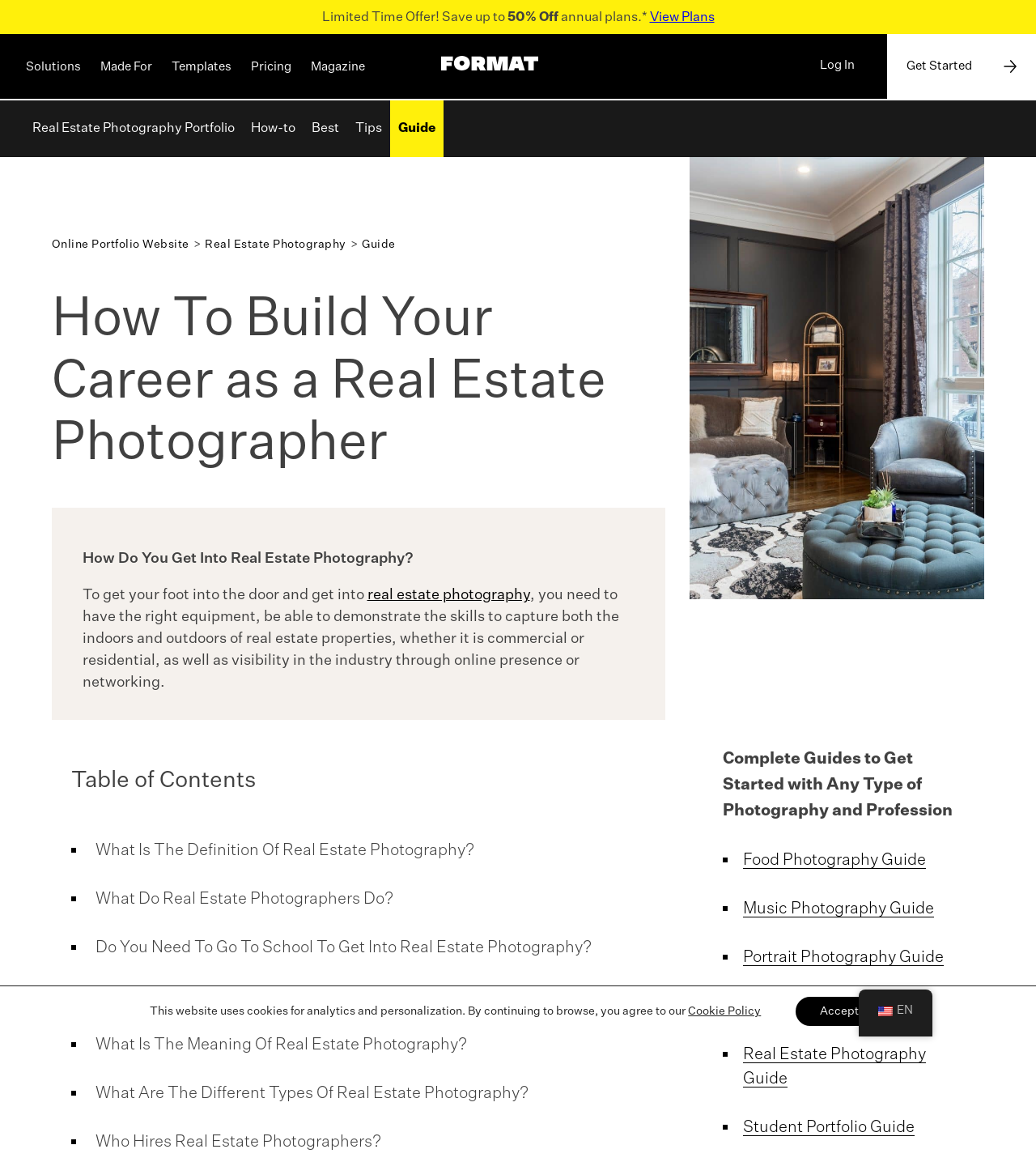What type of photography is the webpage focused on?
Could you answer the question in a detailed manner, providing as much information as possible?

The webpage has a heading 'How To Build Your Career as a Real Estate Photographer' and multiple links related to real estate photography, indicating that the webpage is focused on real estate photography.